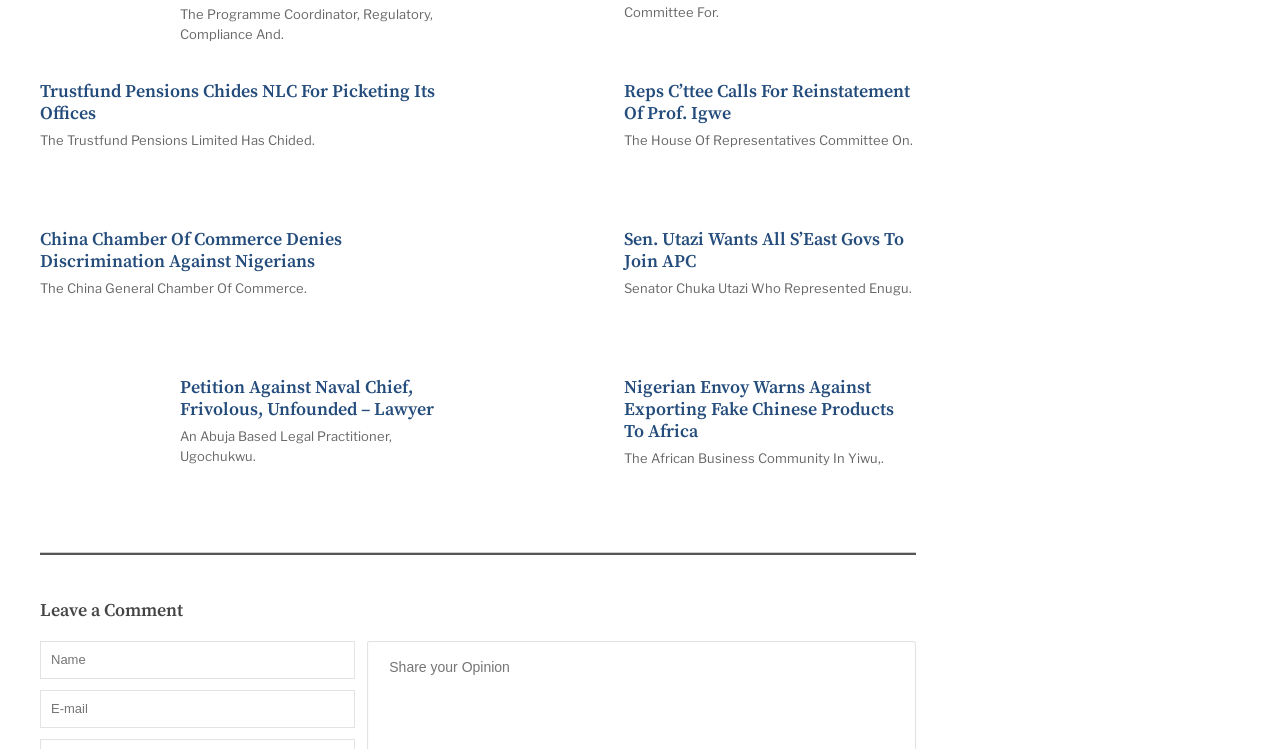Give the bounding box coordinates for the element described as: "omar ansari".

None